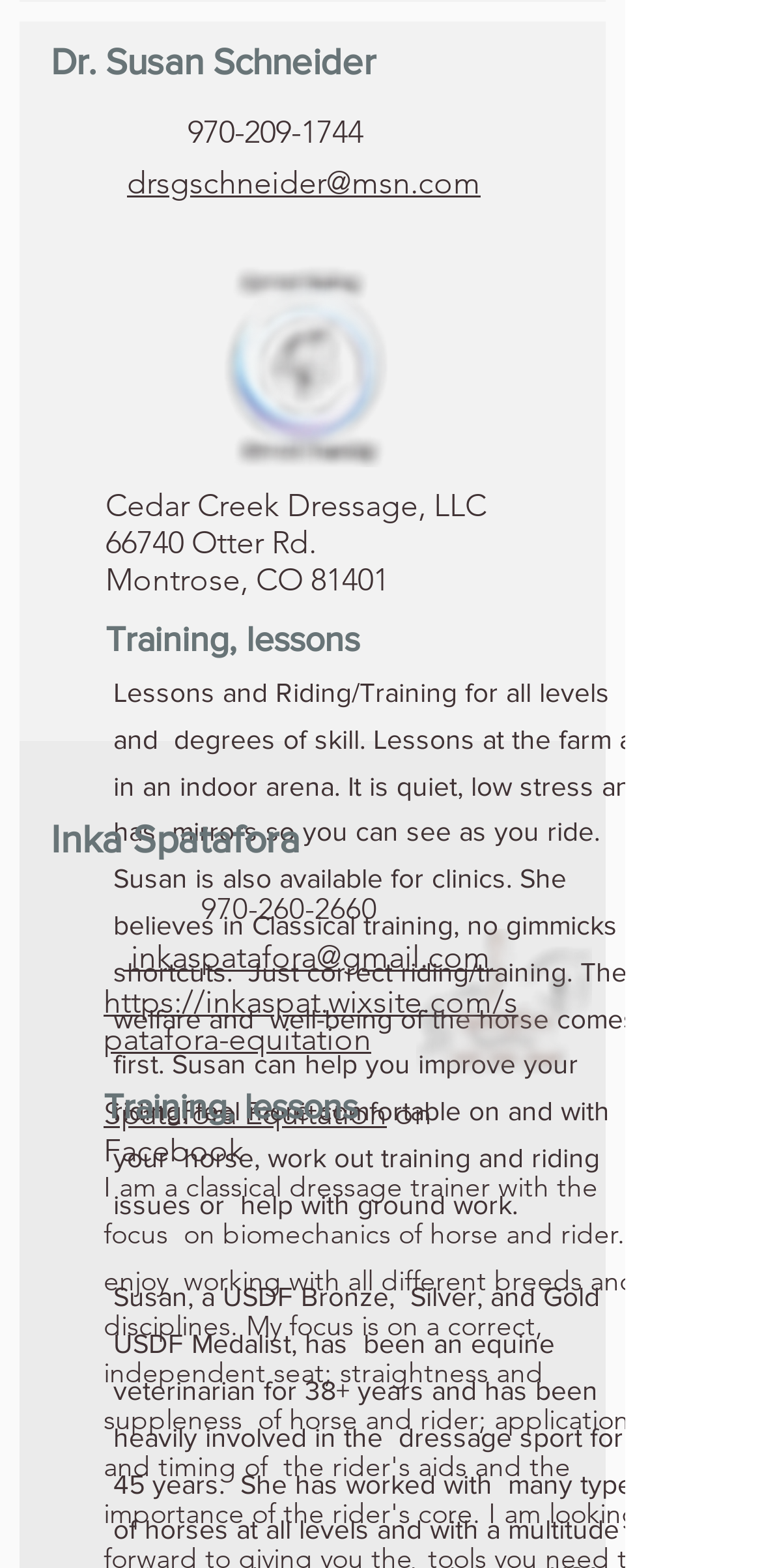Identify the bounding box coordinates for the UI element described as follows: "970-260-2660". Ensure the coordinates are four float numbers between 0 and 1, formatted as [left, top, right, bottom].

[0.264, 0.567, 0.495, 0.591]